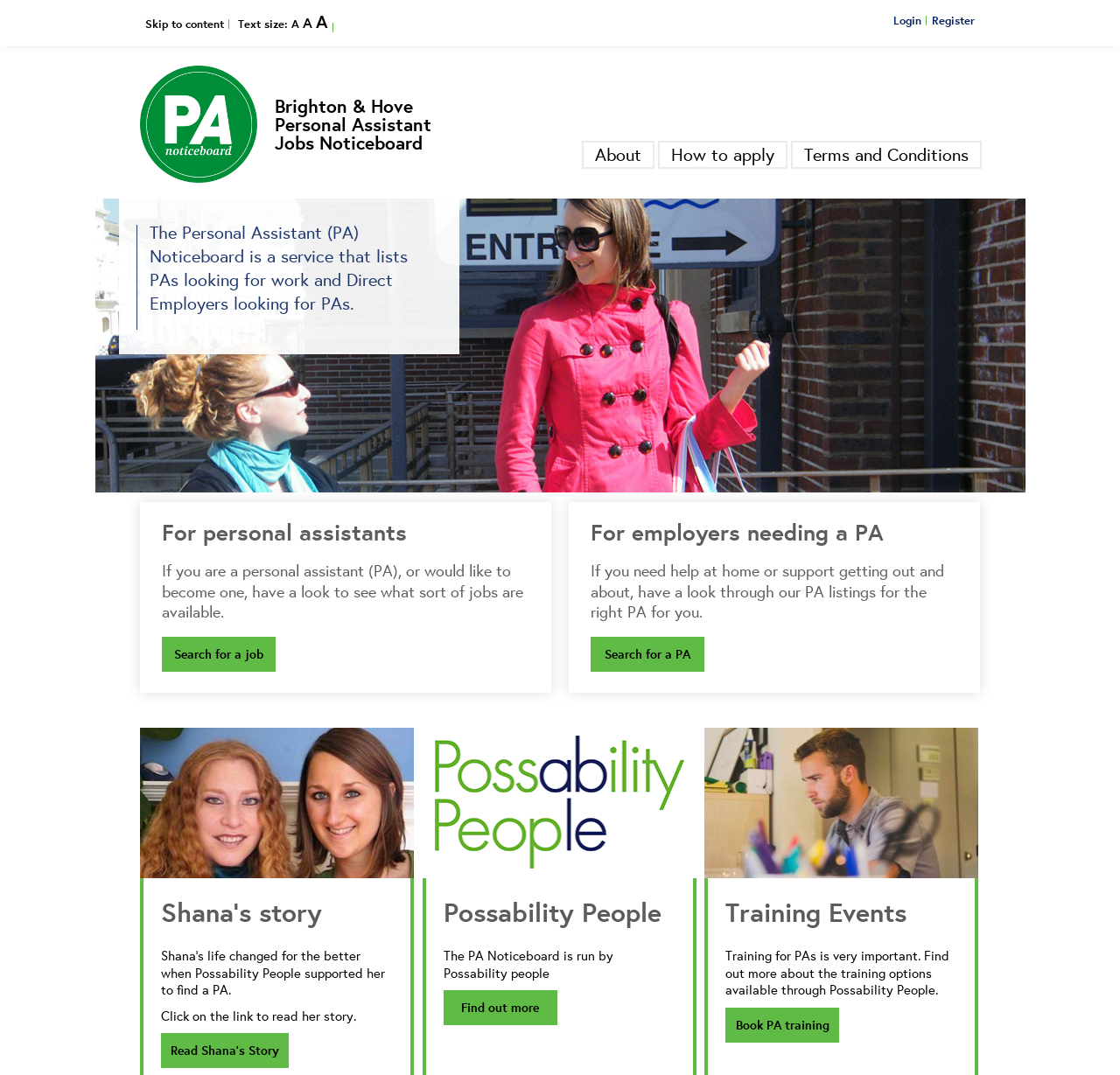Using the format (top-left x, top-left y, bottom-right x, bottom-right y), and given the element description, identify the bounding box coordinates within the screenshot: Search for a PA

[0.527, 0.592, 0.629, 0.625]